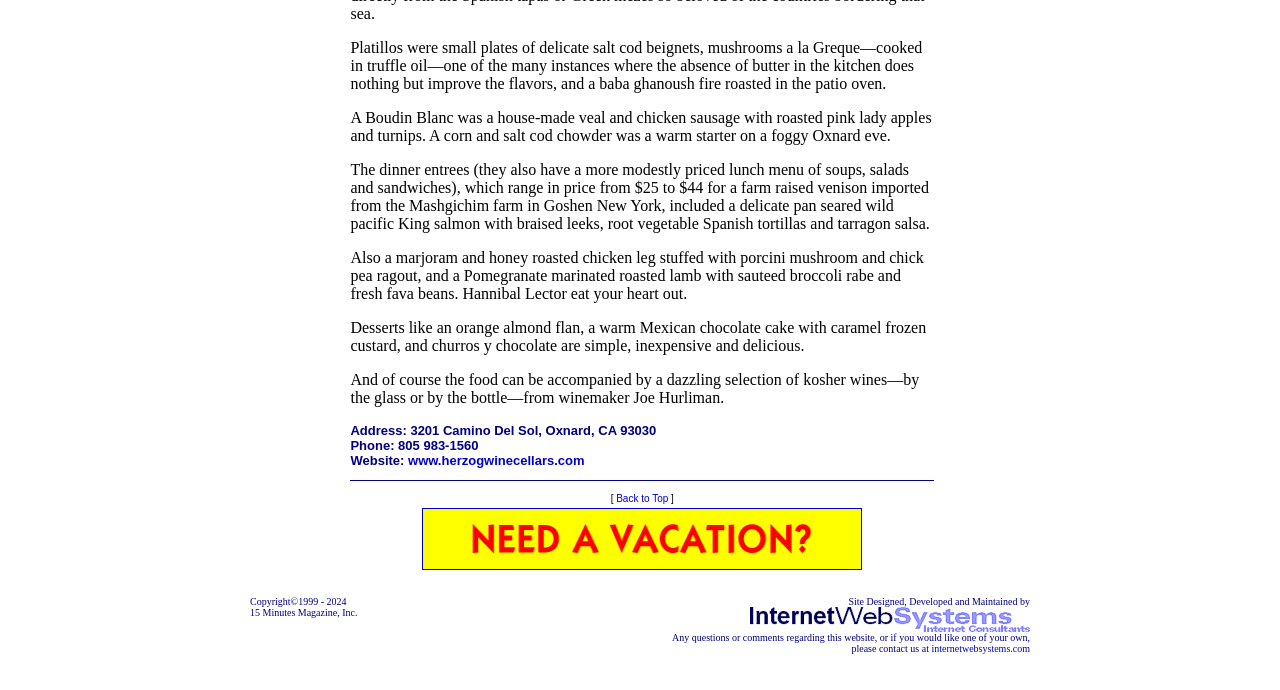What is the address of Herzog Wine Cellars?
Using the image as a reference, give an elaborate response to the question.

I found the address by looking at the static text element with the ID 286, which contains the address information.